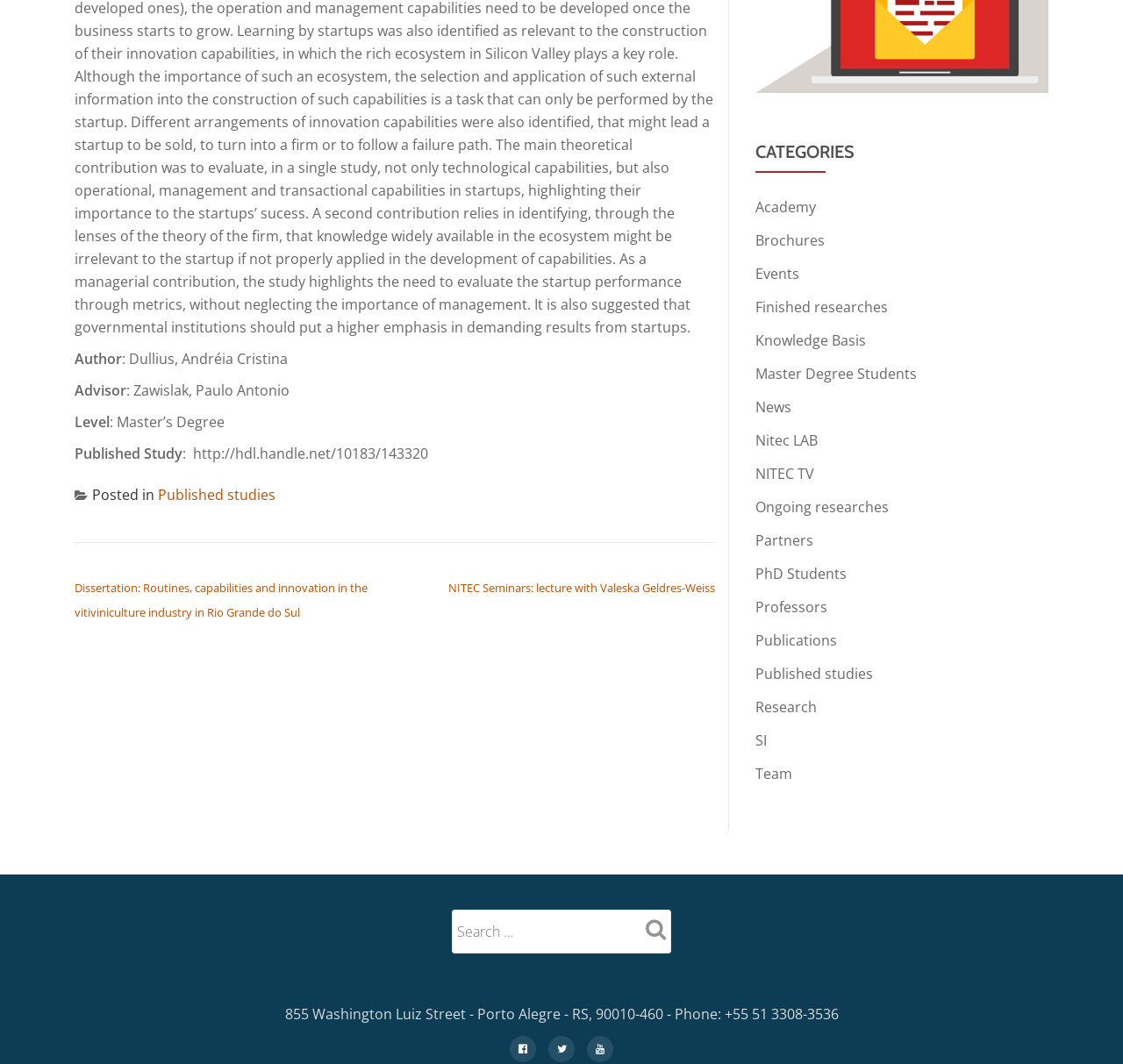Determine the bounding box for the UI element that matches this description: "parent_node: Products and Solutions title="Huawei"".

None